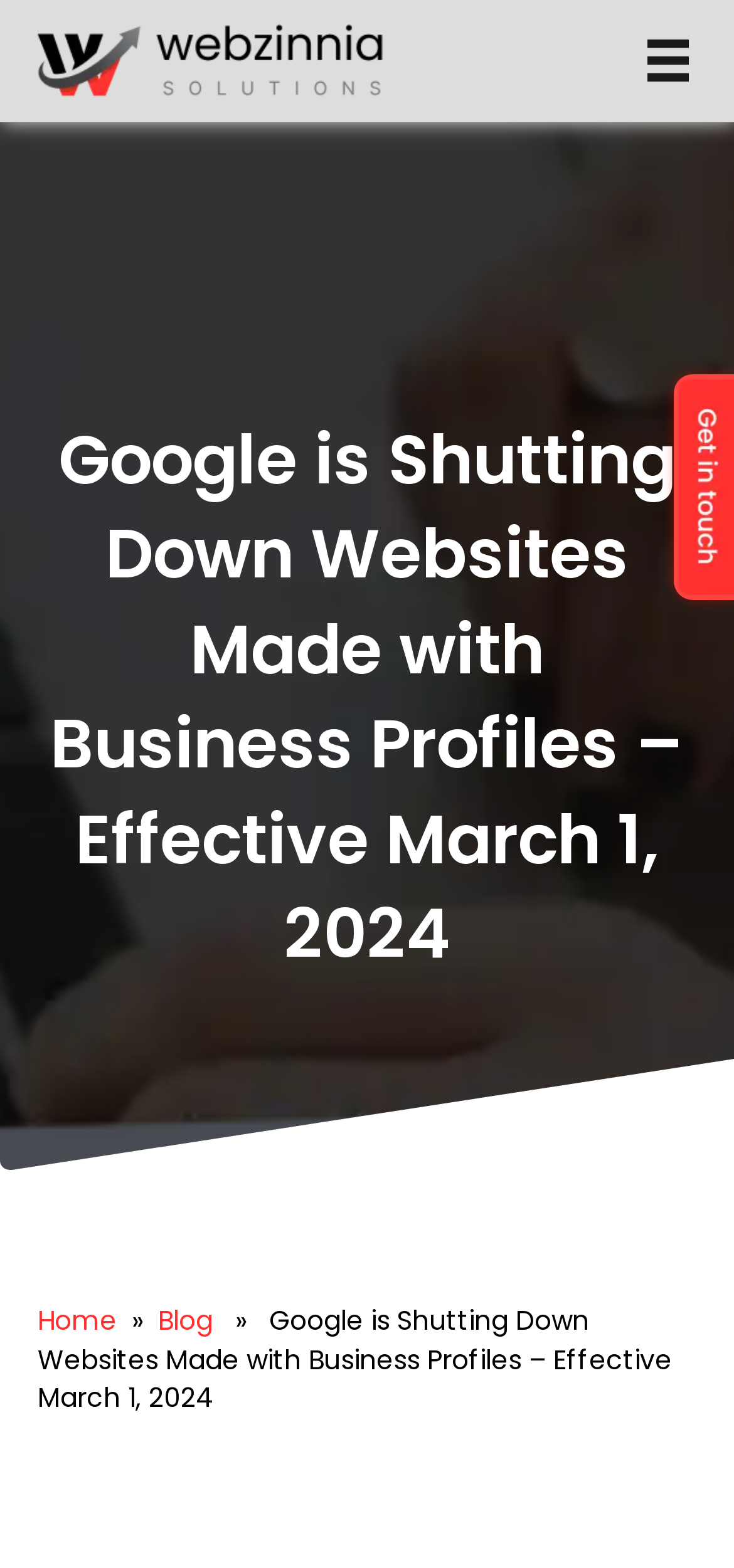Deliver a detailed narrative of the webpage's visual and textual elements.

The webpage appears to be a news article or blog post discussing Google's decision to shut down Business Profile websites by March 1, 2024. At the top left of the page, there is a logo image with a corresponding link. To the right of the logo, there is a menu button with an accompanying image. 

Below the logo and menu button, there is a large heading that summarizes the main topic of the article: "Google is Shutting Down Websites Made with Business Profiles – Effective March 1, 2024". This heading spans almost the entire width of the page.

At the bottom of the page, there are three navigation links: "Home", "Blog", and another link with the same title as the main heading. These links are separated by small arrow icons represented by static text. The "Home" link is positioned at the bottom left, while the "Blog" link is to its right. The third link, with the same title as the main heading, is at the bottom right of the page.

There is also a large background image that covers the entire width of the page, but its top edge is positioned about two-thirds of the way down the page.